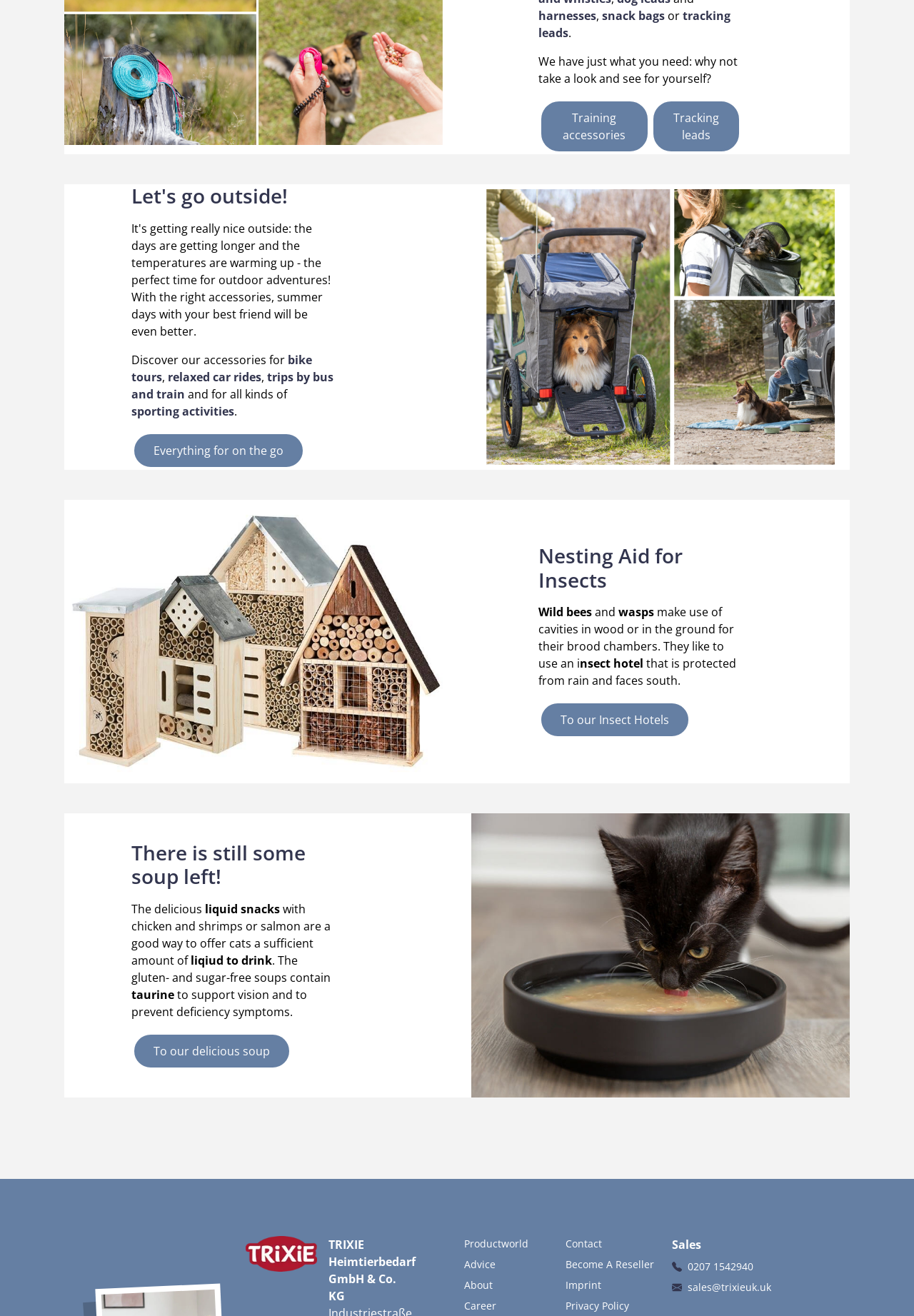What is the purpose of an insect hotel?
Utilize the information in the image to give a detailed answer to the question.

The webpage explains that wild bees and wasps use cavities in wood or in the ground for their brood chambers, and an insect hotel provides a protected space for this purpose, as mentioned in the text 'They like to use an insect hotel that is protected from rain and faces south'.